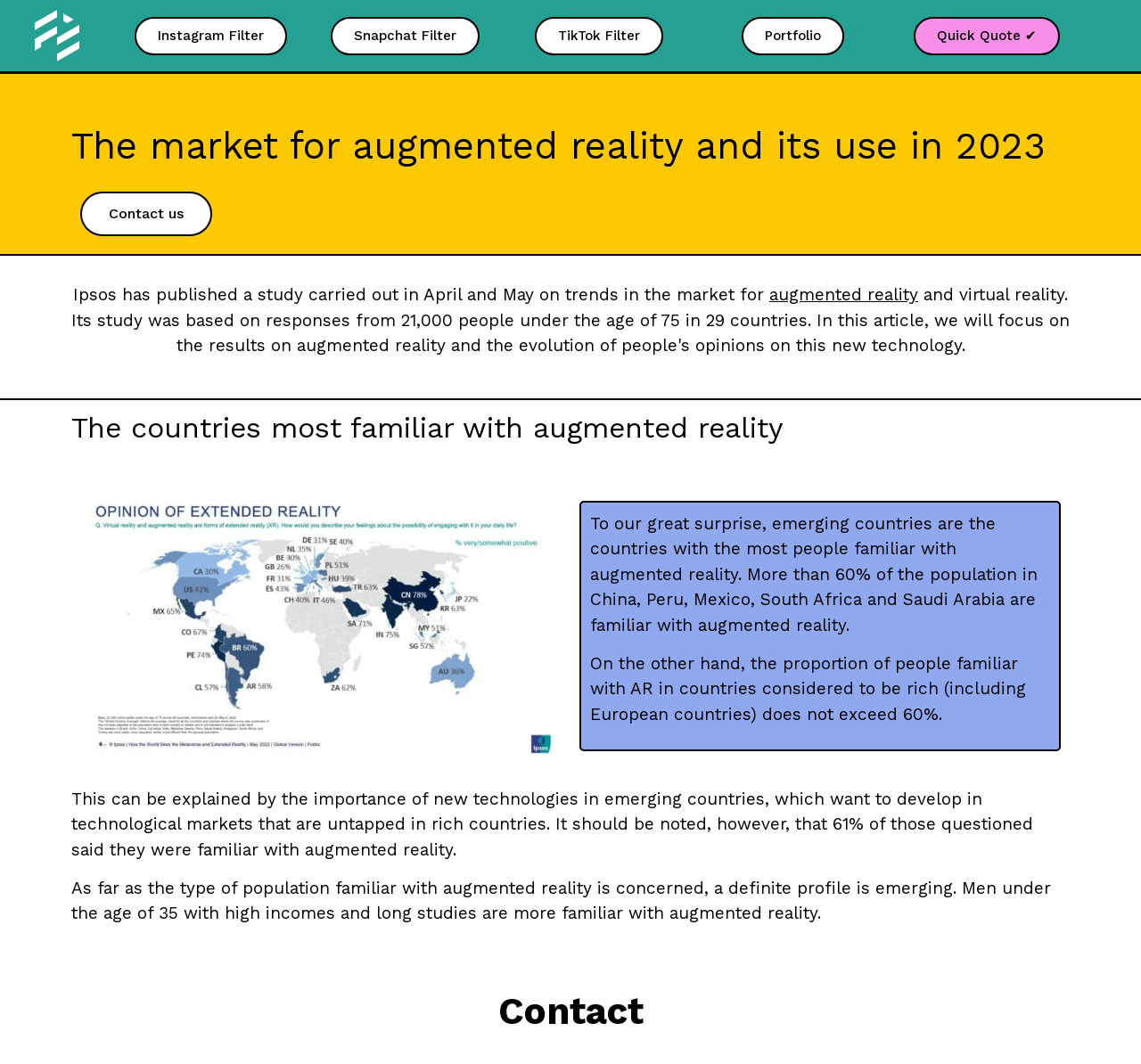What is the topic of the study mentioned in the webpage?
Based on the image, give a concise answer in the form of a single word or short phrase.

augmented reality